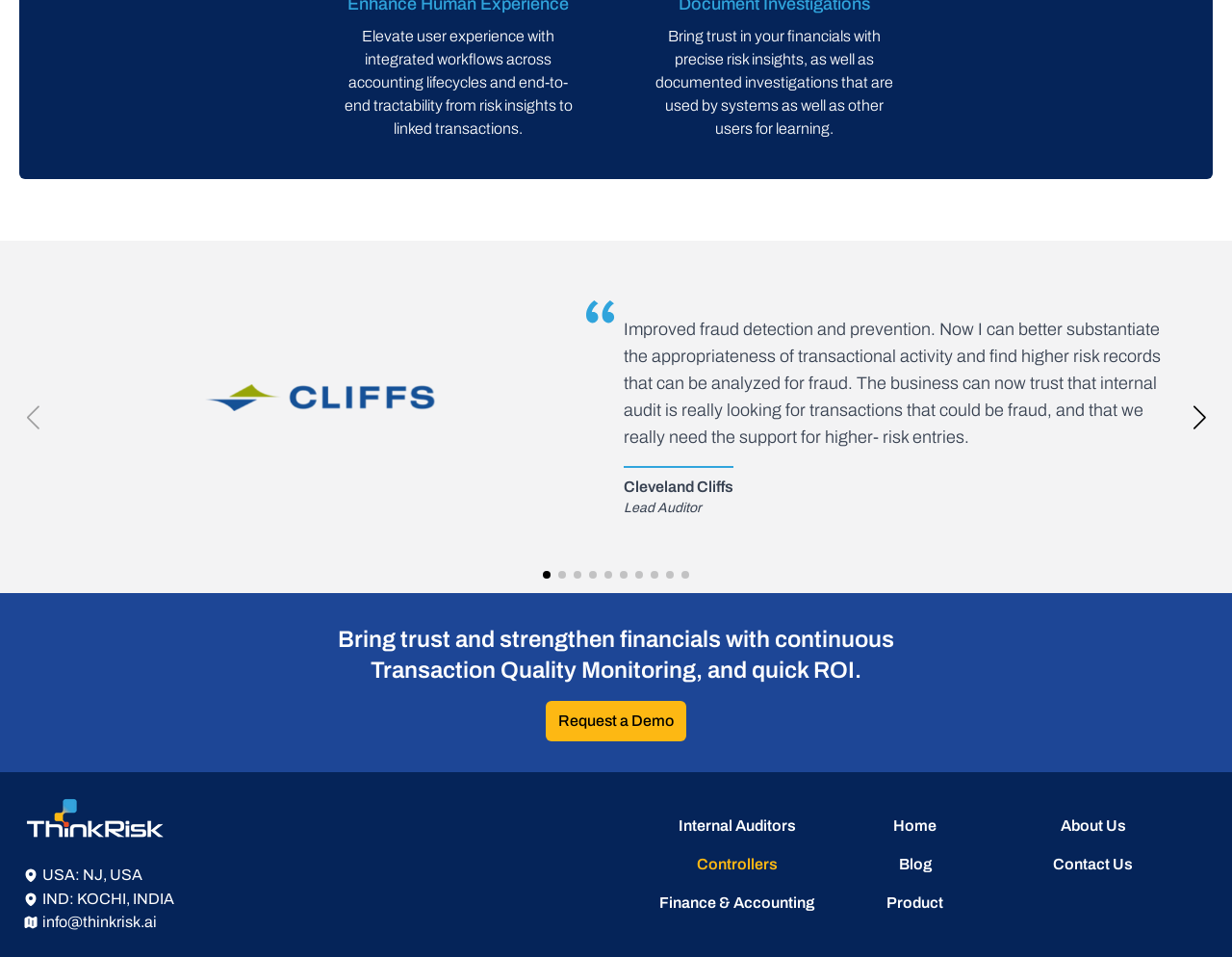Determine the bounding box coordinates for the area that needs to be clicked to fulfill this task: "Read the testimonial from Cleveland Cliffs". The coordinates must be given as four float numbers between 0 and 1, i.e., [left, top, right, bottom].

[0.506, 0.487, 0.595, 0.541]